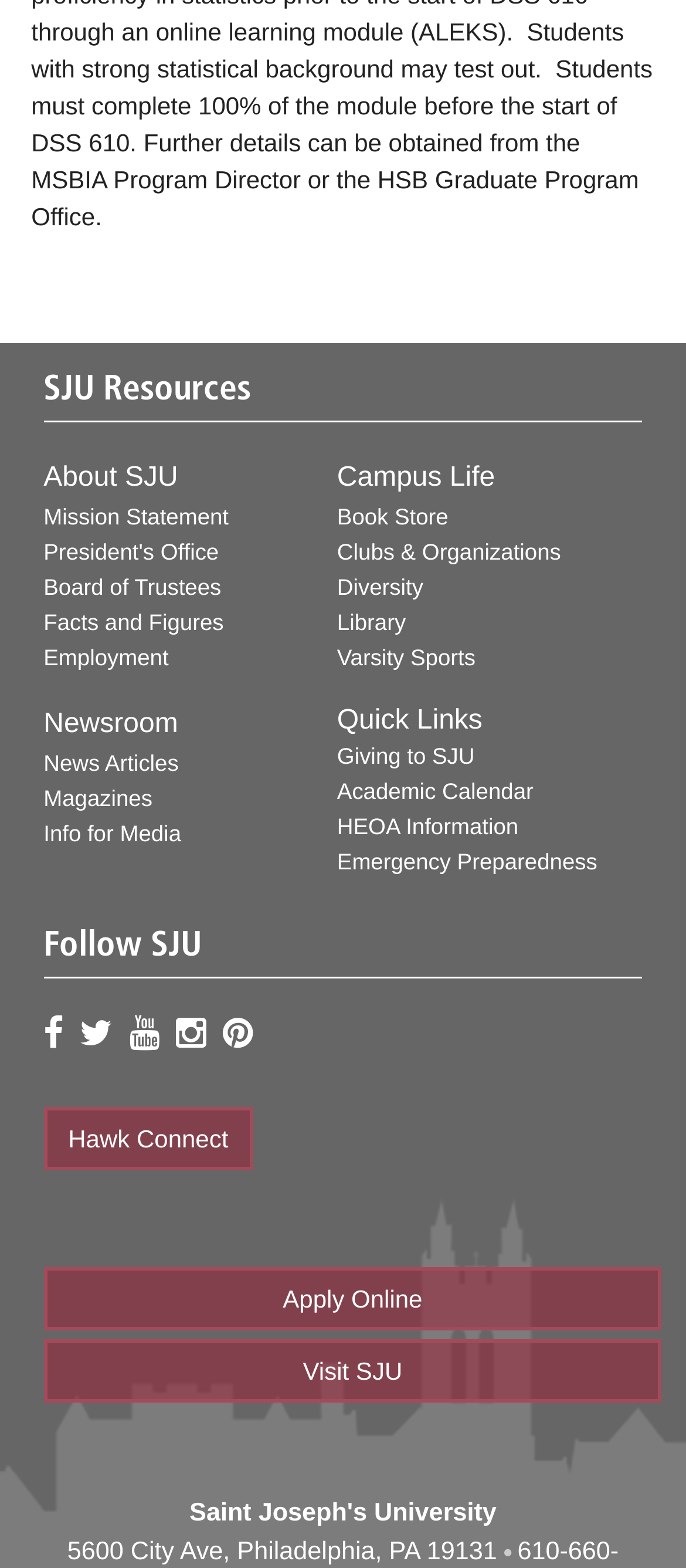From the webpage screenshot, predict the bounding box coordinates (top-left x, top-left y, bottom-right x, bottom-right y) for the UI element described here: Instagram

[0.257, 0.648, 0.313, 0.688]